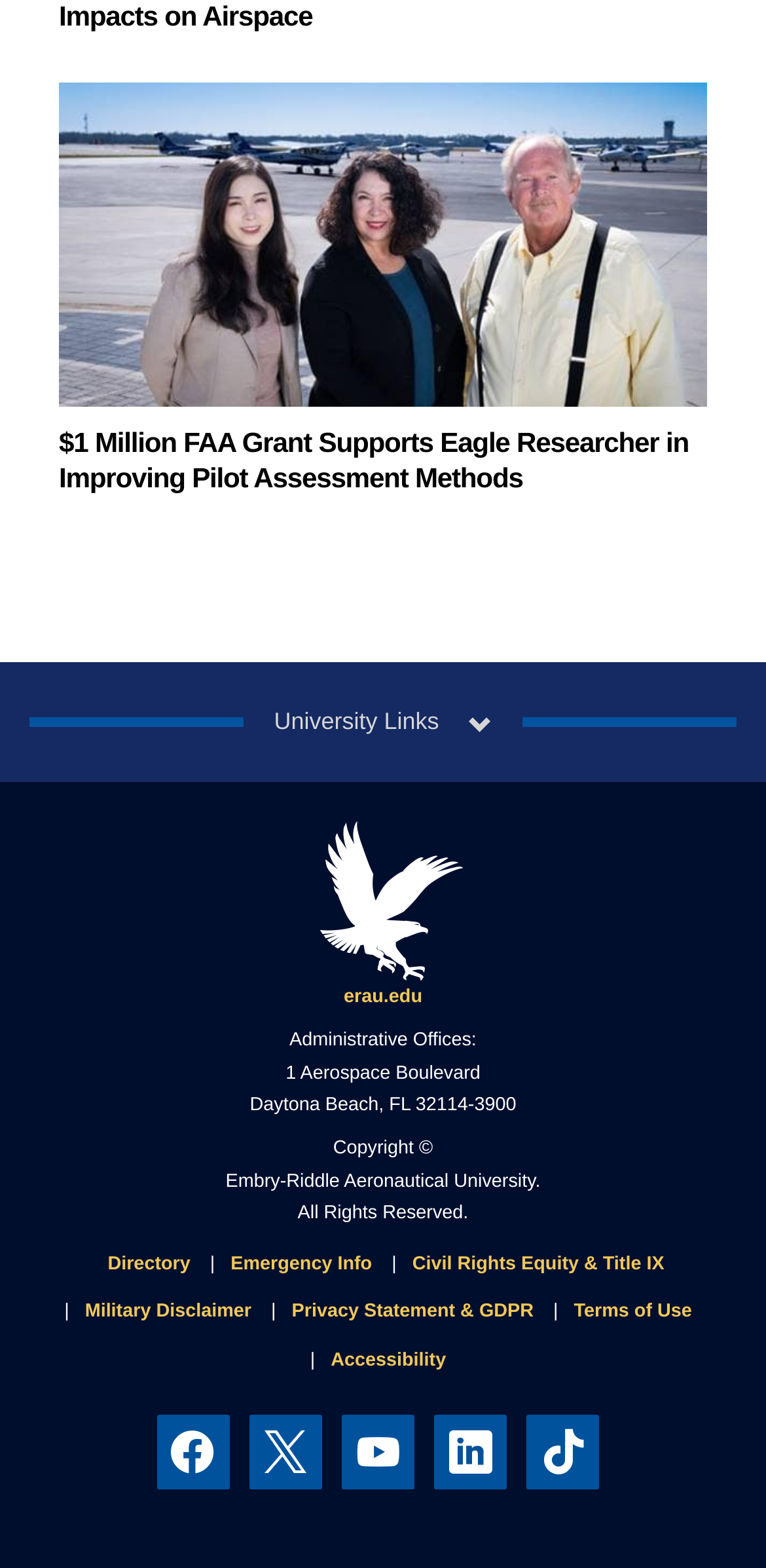What is the copyright year?
Provide a detailed and extensive answer to the question.

I looked for the copyright year in the footer section, but it only says 'Copyright ©' without specifying the year.